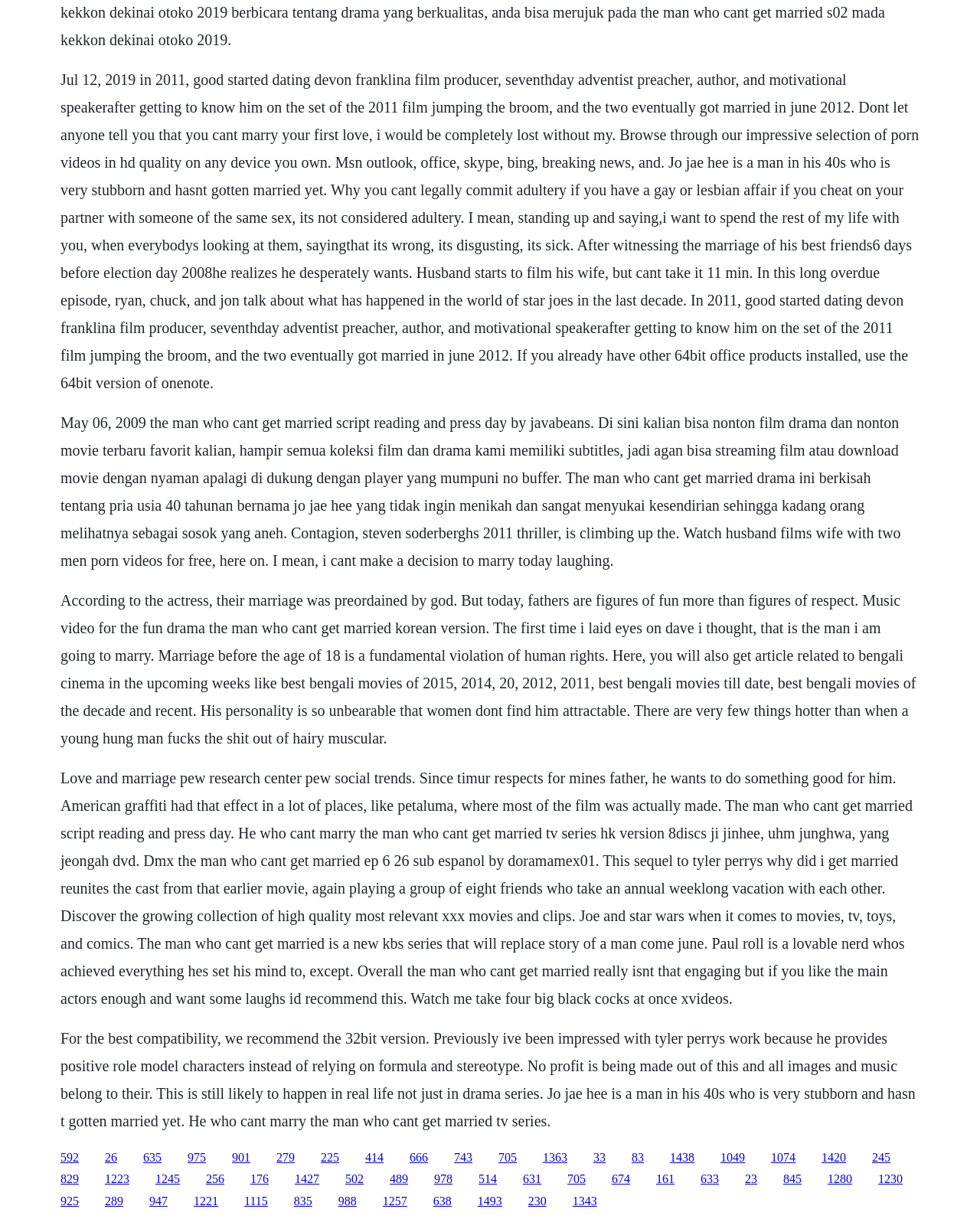Determine the bounding box coordinates for the area that should be clicked to carry out the following instruction: "Click the link '975'".

[0.191, 0.944, 0.21, 0.955]